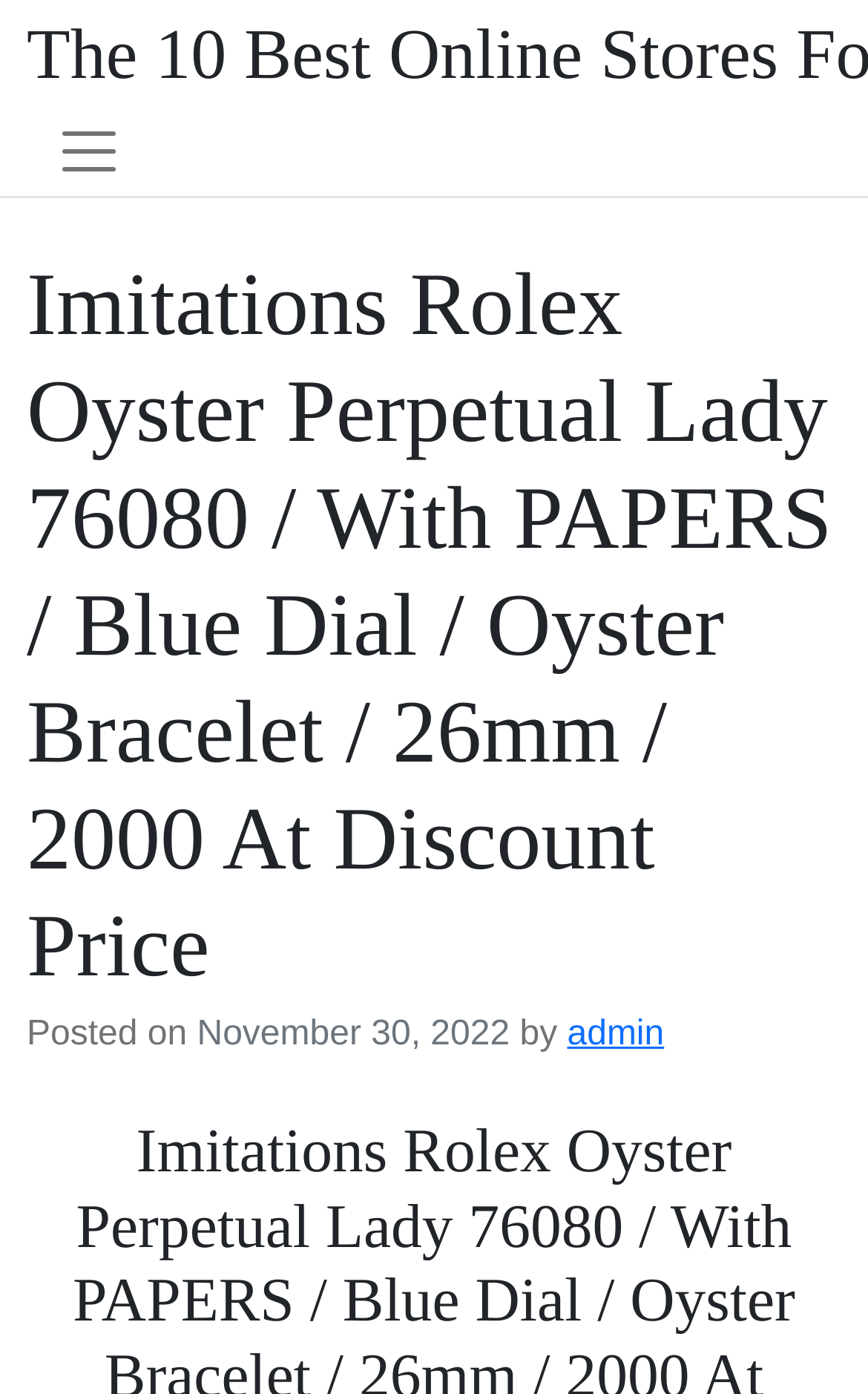What is the color of the dial?
Refer to the screenshot and answer in one word or phrase.

Blue